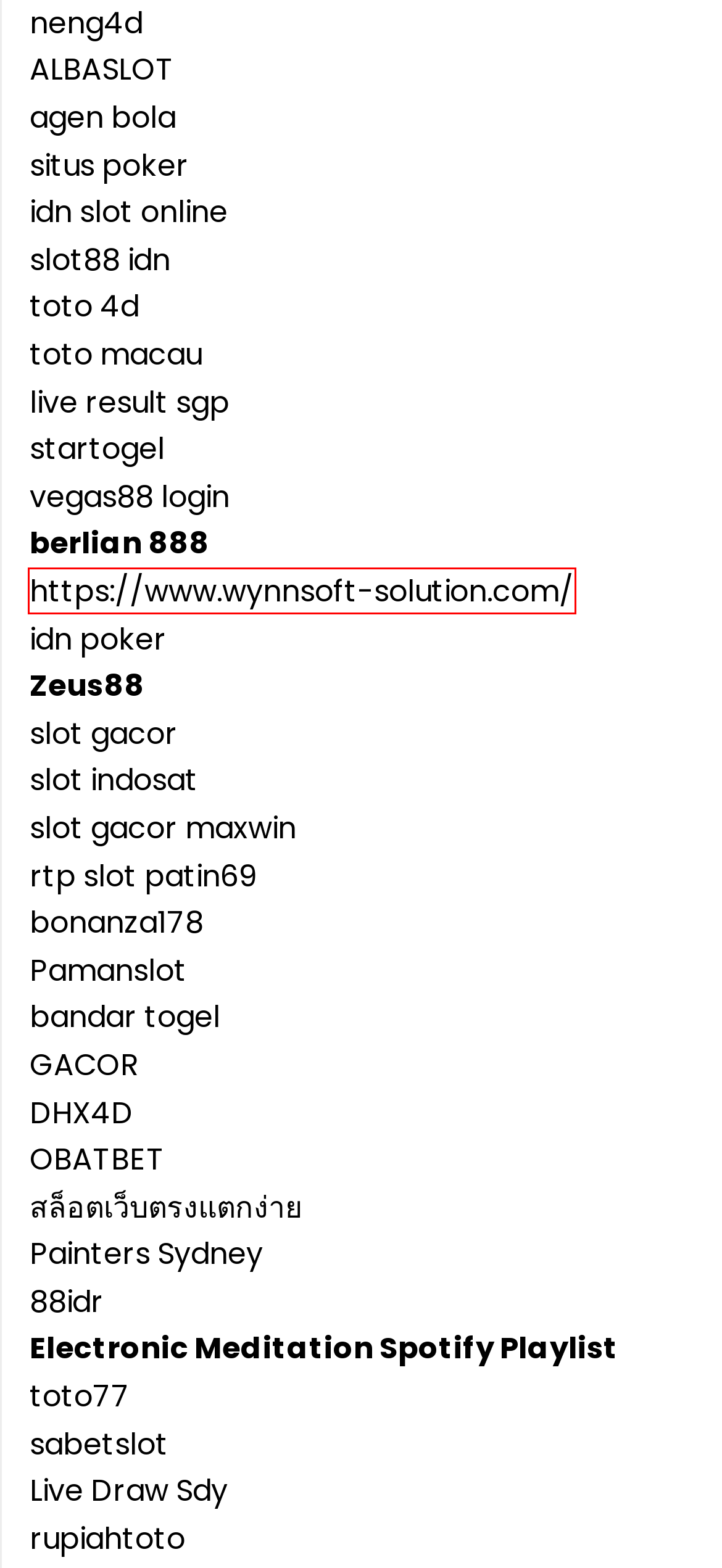Inspect the screenshot of a webpage with a red rectangle bounding box. Identify the webpage description that best corresponds to the new webpage after clicking the element inside the bounding box. Here are the candidates:
A. SABETSLOT: Daftar Situs Slot Online Paling Terpercaya, menang berapapun pasti cair dan dibayar!
B. สล็อตเว็บตรง ไม่ผ่านเอเย่นต์ | สล็อต pg เว็บตรง แตกหนัก
C. TOTO77 - SITUS JUDI RESMI ASLI TERPERCAYA
D. Obatbet : Situs Game Online Terbaik dan Terpercaya No. 1 Di ASIA 2024 Min Dp 5k
E. DHX4D : SITUS GAME SLOTS ONLINE TERBAIK DAN BERKUALITAS DI INDONESIA
F. Zeus Slot Dor77: Daftar Situs Slot 777 Gacor Hari Ini
G. Live Draw SDY Tercepat️
H. Electronic Meditation Spotify Playlist - Klangspot Recordings

B